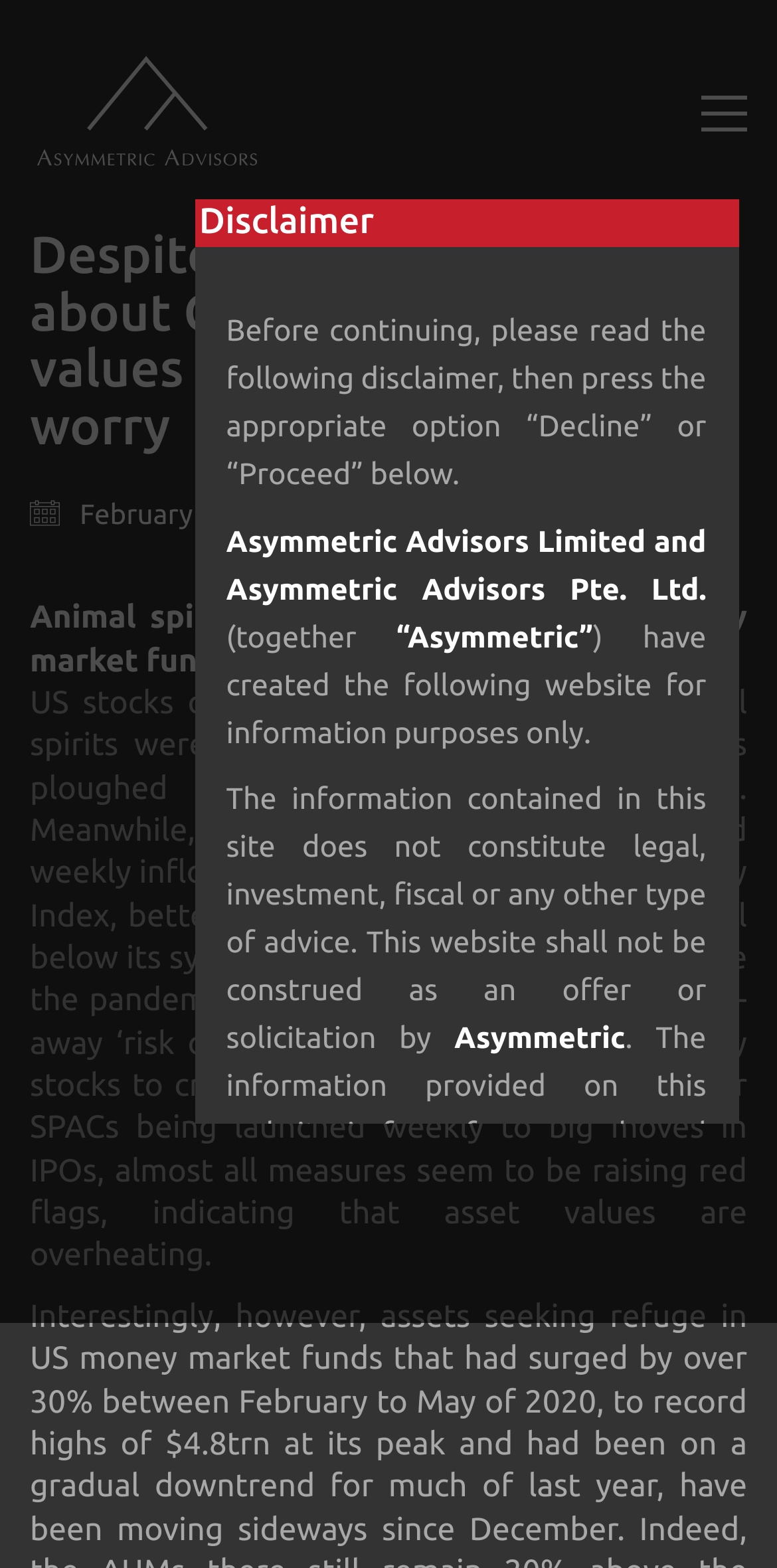Given the element description alt="Asymmetric Advisors", predict the bounding box coordinates for the UI element in the webpage screenshot. The format should be (top-left x, top-left y, bottom-right x, bottom-right y), and the values should be between 0 and 1.

[0.038, 0.032, 0.346, 0.113]